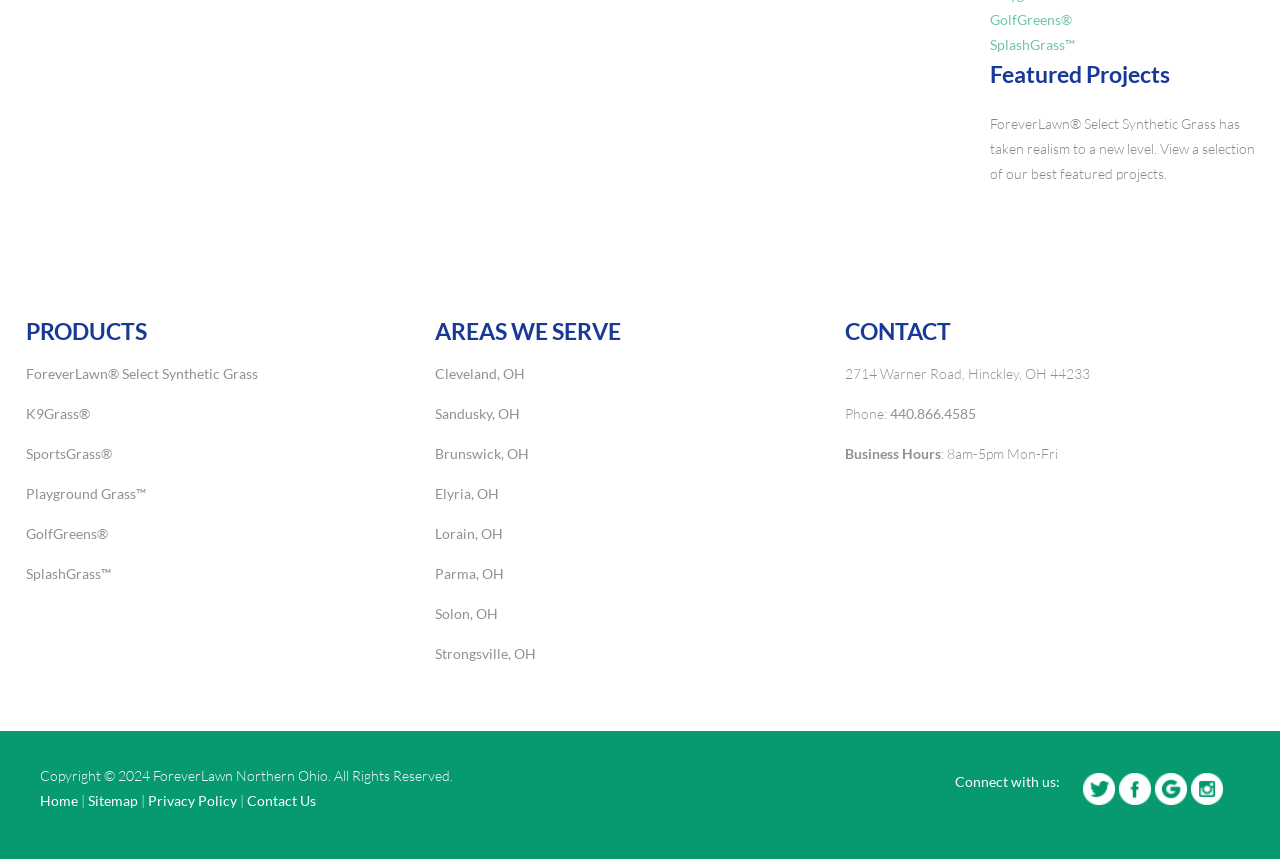Can you show the bounding box coordinates of the region to click on to complete the task described in the instruction: "Go to the next post"?

None